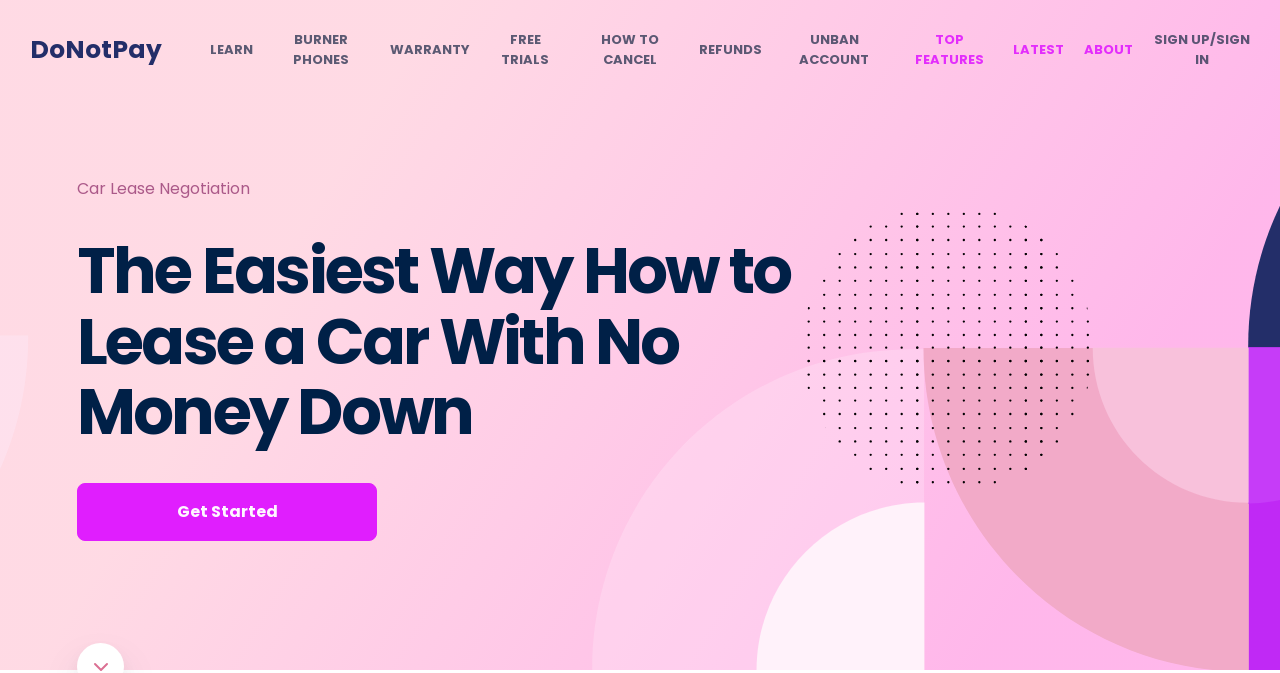Could you find the bounding box coordinates of the clickable area to complete this instruction: "Click the 'Schools' link"?

None